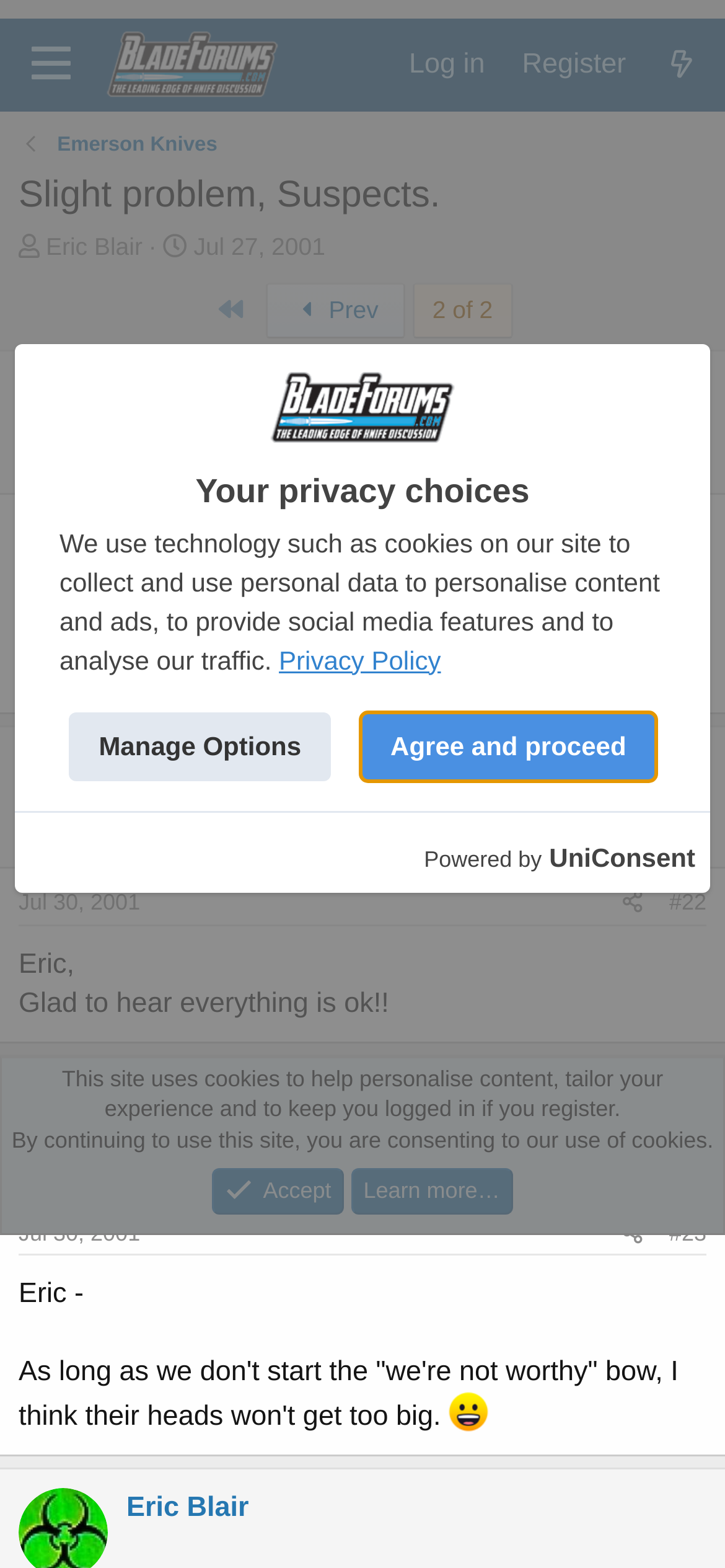Please find the bounding box coordinates of the section that needs to be clicked to achieve this instruction: "Go to 'BladeForums.com'".

[0.143, 0.019, 0.386, 0.063]